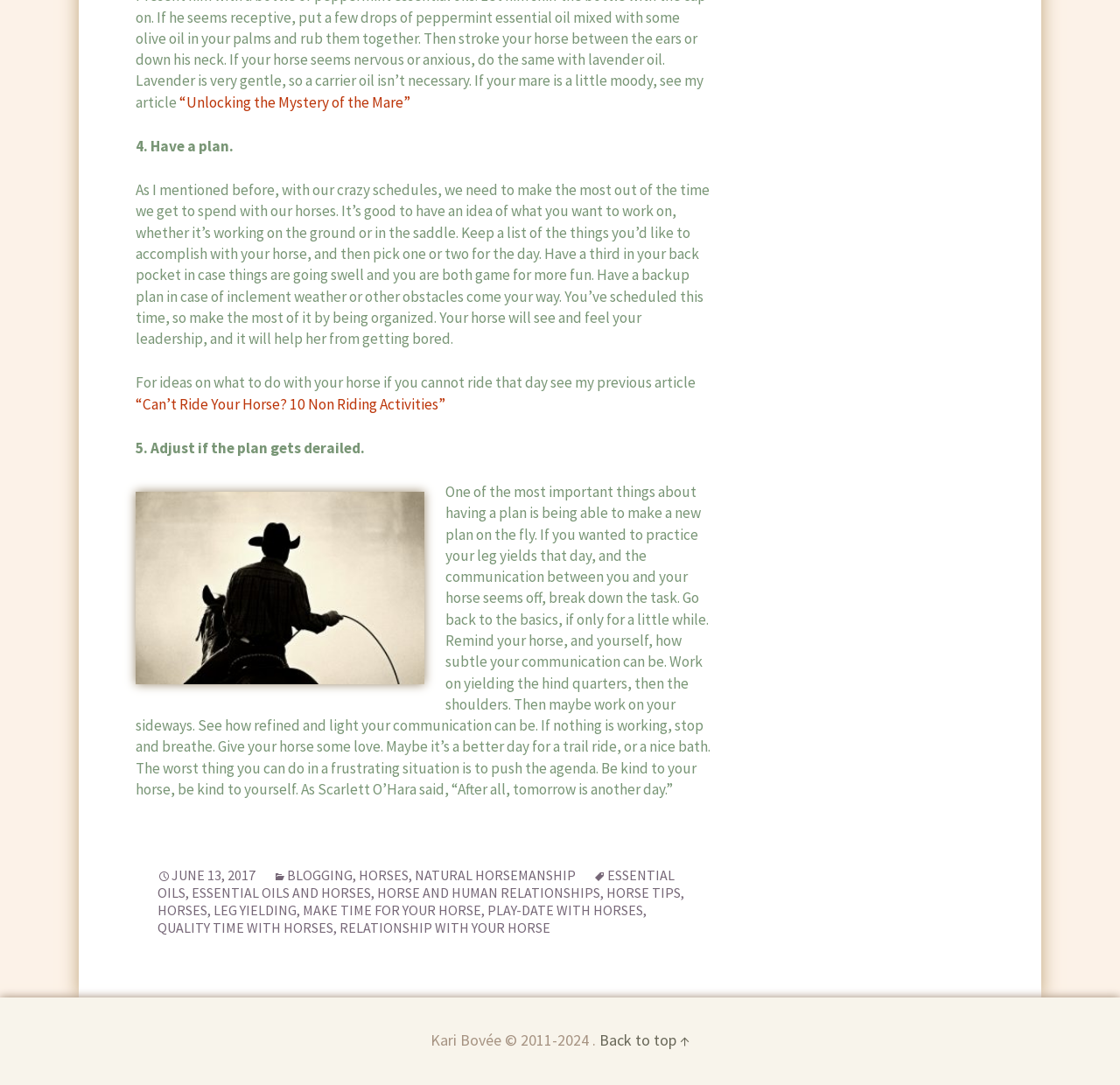Find the bounding box of the UI element described as follows: "BLOGGING".

[0.244, 0.799, 0.315, 0.815]